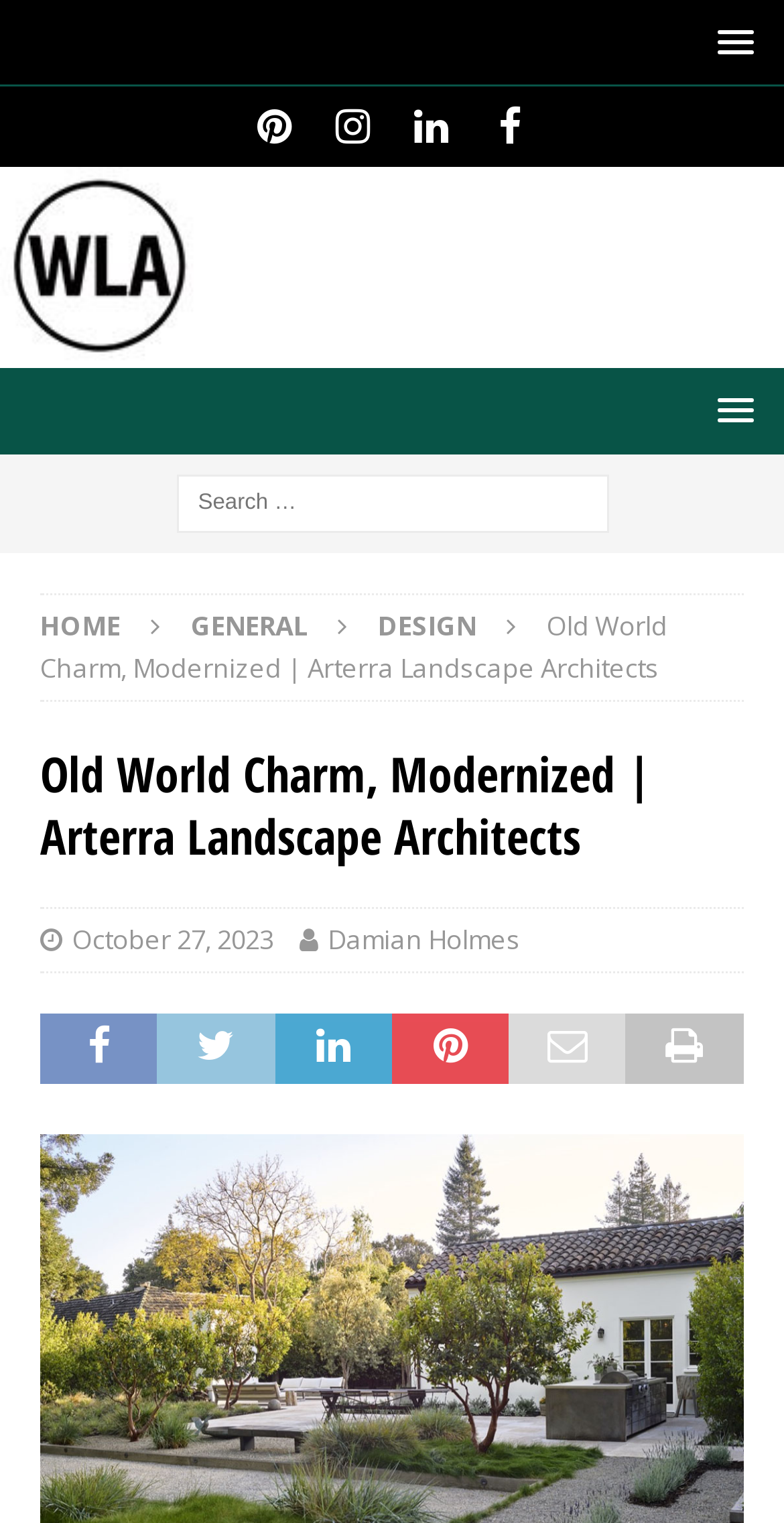Using the description: "October 27, 2023", determine the UI element's bounding box coordinates. Ensure the coordinates are in the format of four float numbers between 0 and 1, i.e., [left, top, right, bottom].

[0.092, 0.605, 0.349, 0.628]